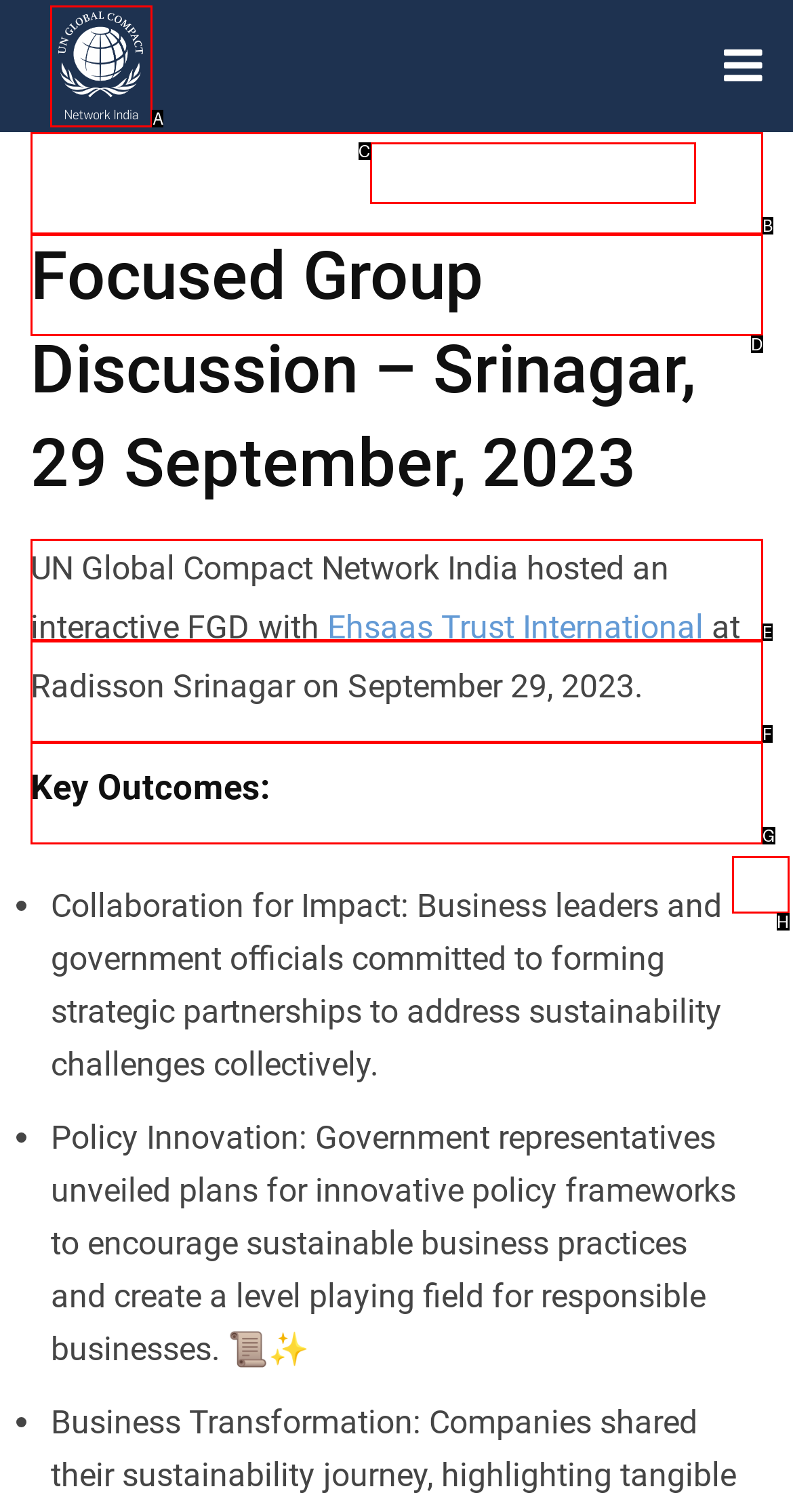Point out the UI element to be clicked for this instruction: Click the logo. Provide the answer as the letter of the chosen element.

A